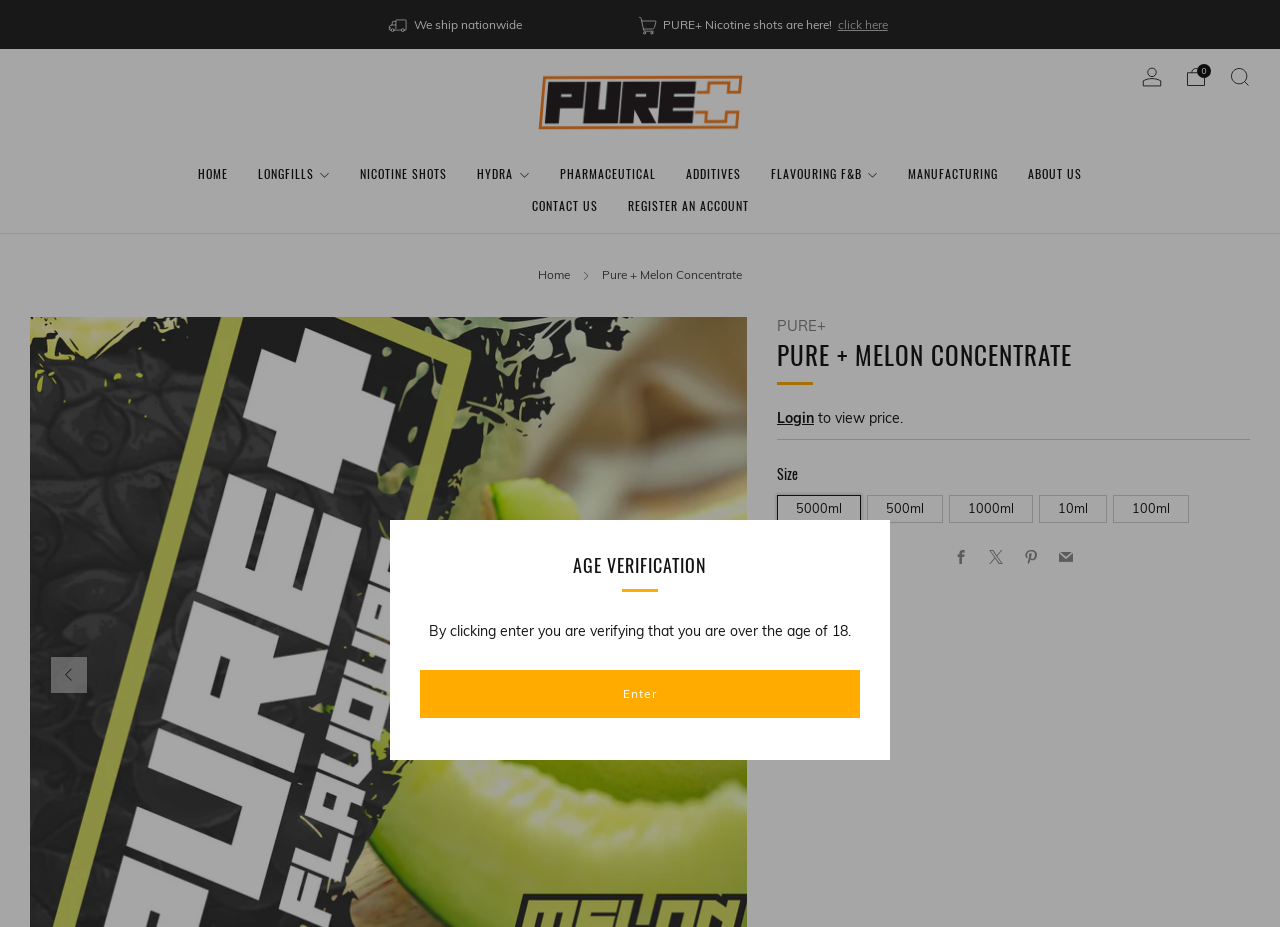Please specify the bounding box coordinates for the clickable region that will help you carry out the instruction: "Go to HOME page".

[0.155, 0.169, 0.178, 0.204]